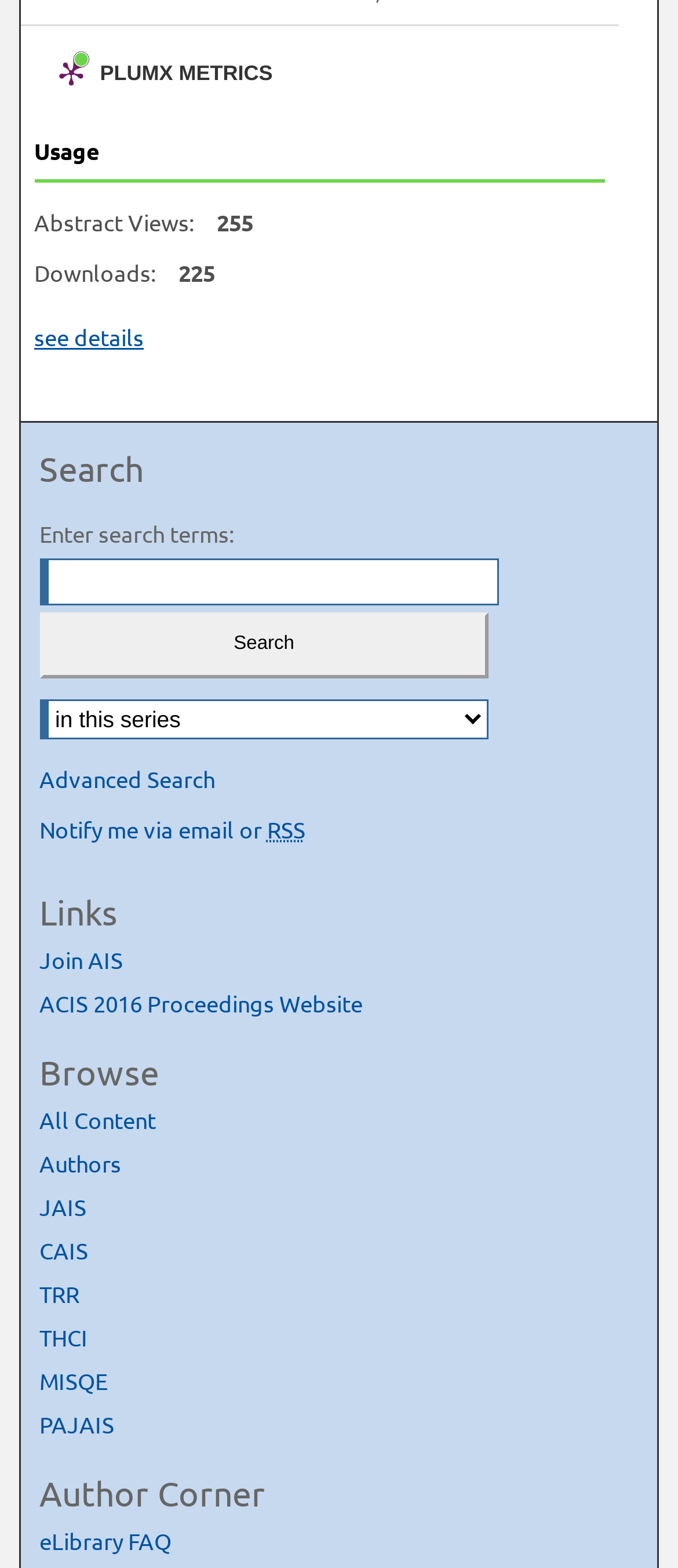What is the purpose of the 'Search' heading?
By examining the image, provide a one-word or phrase answer.

To search for content